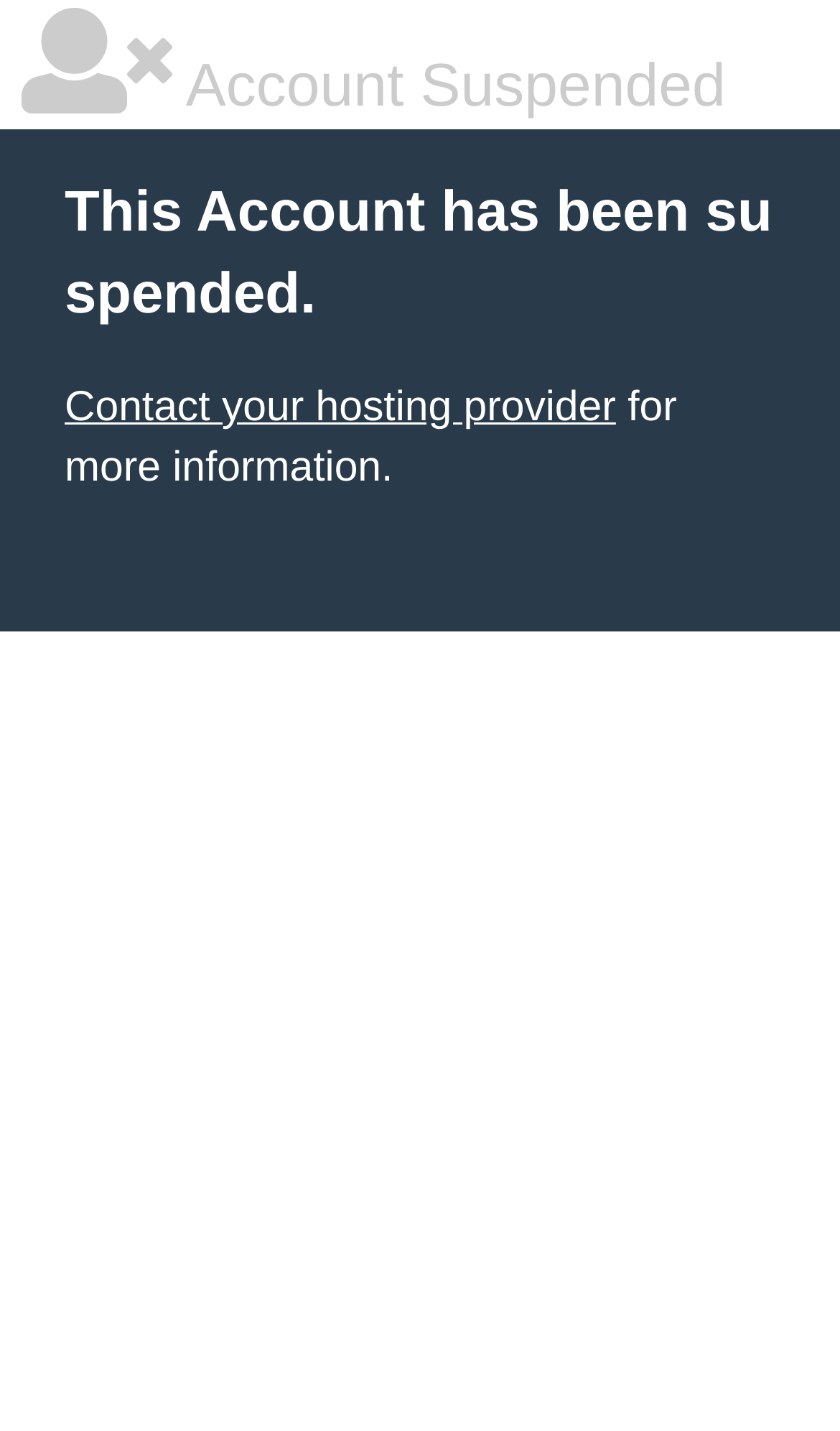Please find the bounding box for the UI element described by: "Contact your hosting provider".

[0.077, 0.268, 0.733, 0.301]